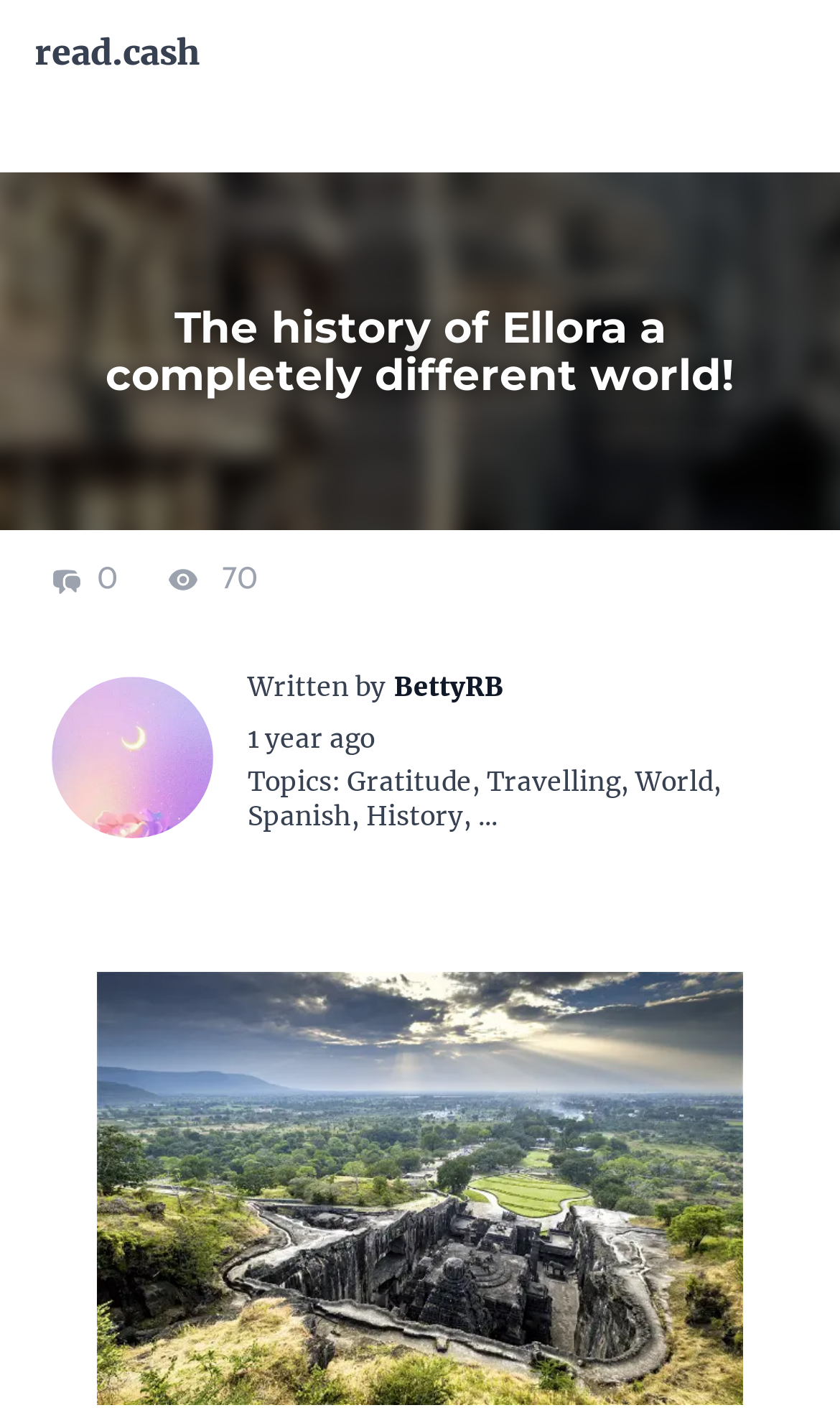Construct a thorough caption encompassing all aspects of the webpage.

The webpage appears to be an article or blog post on the platform "read.cash". At the top, there is a link to the website's homepage, "read.cash", positioned near the top left corner. Below this, there is a heading that reads "The history of Ellora a completely different world!", which spans the entire width of the page.

Underneath the heading, there are several elements arranged horizontally. On the left, there is a link with the text "0" accompanied by a small image. To the right of this, there is a generic element describing the number of people who saw the article or submission, accompanied by another small image. Further to the right, there is a static text element displaying the number "70".

Below these elements, there is an image of an avatar for the author, "BettyRB", positioned on the left. To the right of the avatar, there is a static text element reading "Written by", followed by a link to the author's profile, "BettyRB". Underneath this, there is a generic element displaying the date and time the article was written, "2022-06-23 19:18:39", which is described as "1 year ago".

Further down, there is a static text element reading "Topics:", followed by a series of links to topics such as "Gratitude", "Travelling", "World", "Spanish", and "History", separated by commas.